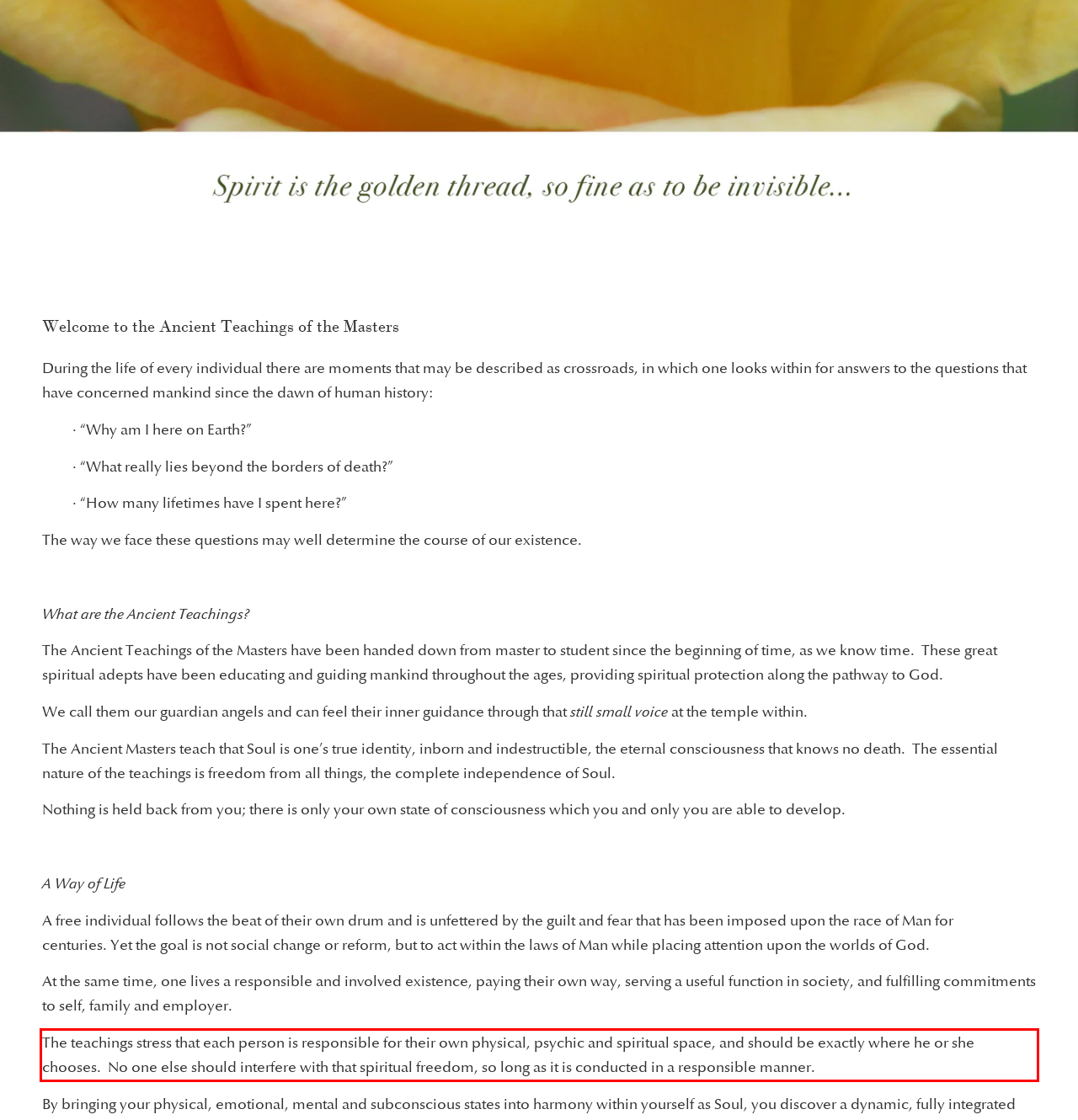You are provided with a screenshot of a webpage featuring a red rectangle bounding box. Extract the text content within this red bounding box using OCR.

The teachings stress that each person is responsible for their own physical, psychic and spiritual space, and should be exactly where he or she chooses. No one else should interfere with that spiritual freedom, so long as it is conducted in a responsible manner.